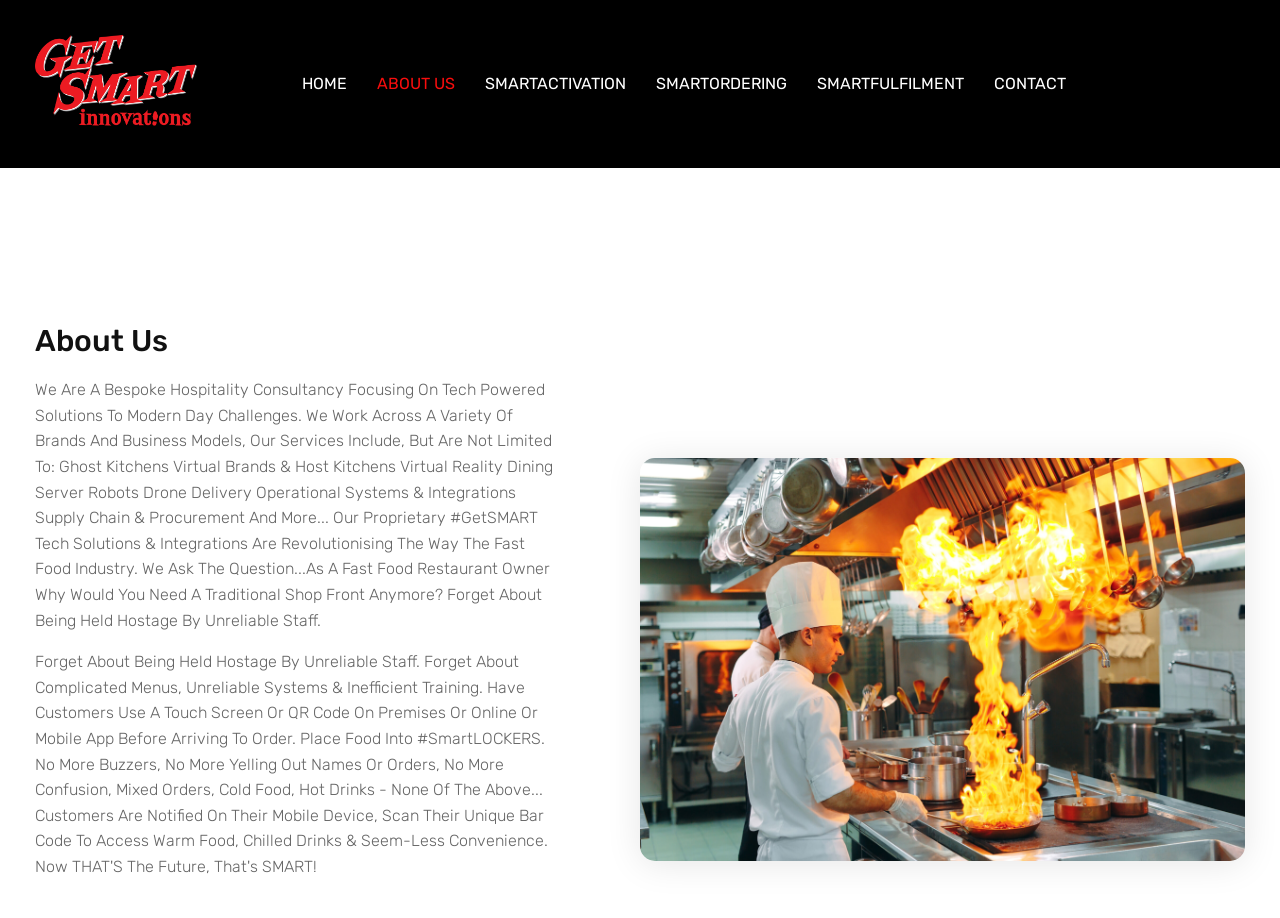Please provide a comprehensive response to the question based on the details in the image: What is the focus of their tech solutions?

The focus of their tech solutions can be inferred from the text in the 'About Us' section, which mentions that their proprietary #GetSMART tech solutions are revolutionizing the way the fast food industry operates.